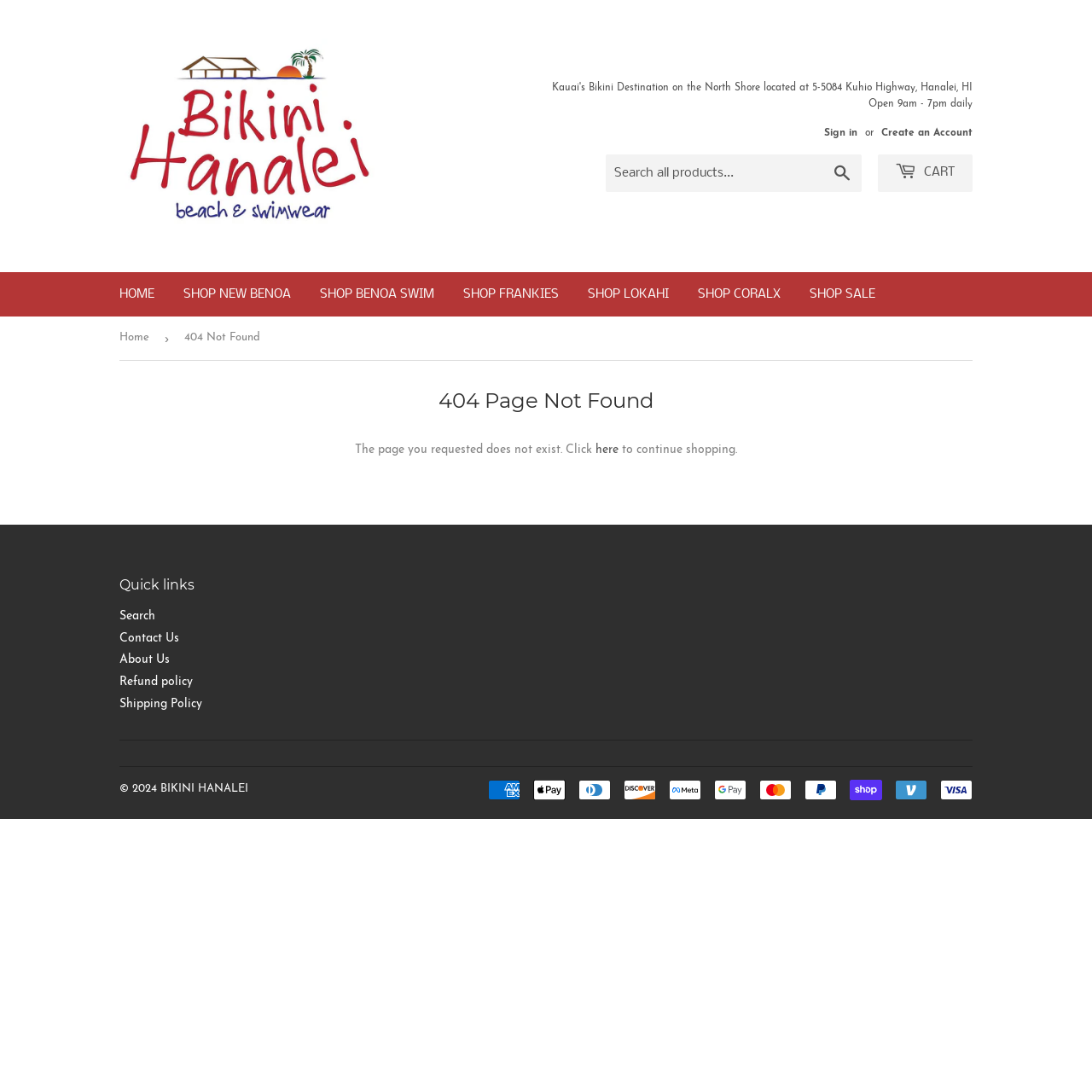Offer an extensive depiction of the webpage and its key elements.

This webpage appears to be a 404 error page for the website "BIKINI HANALEI". At the top, there is a layout table with a logo image and a link to "BIKINI HANALEI" on the left, and a search bar with a search button on the right. Below the logo, there are links to "Sign in", "Create an Account", and a shopping cart icon.

The main content area is divided into two sections. The top section has a navigation menu with links to different categories, including "HOME", "SHOP NEW BENOA", and "SHOP SALE". Below the navigation menu, there is a heading that reads "404 Page Not Found" and a paragraph of text explaining that the requested page does not exist.

The bottom section of the main content area has a heading that reads "Quick links" and provides links to "Search", "Contact Us", "About Us", and other pages. There are also two horizontal separator lines and a copyright notice that reads "© 2024". Below the copyright notice, there is a link to "BIKINI HANALEI" and a section with payment icons, including American Express, Apple Pay, and Visa.

Overall, the webpage has a simple and clean design, with a focus on providing links to important pages and a clear message about the 404 error.